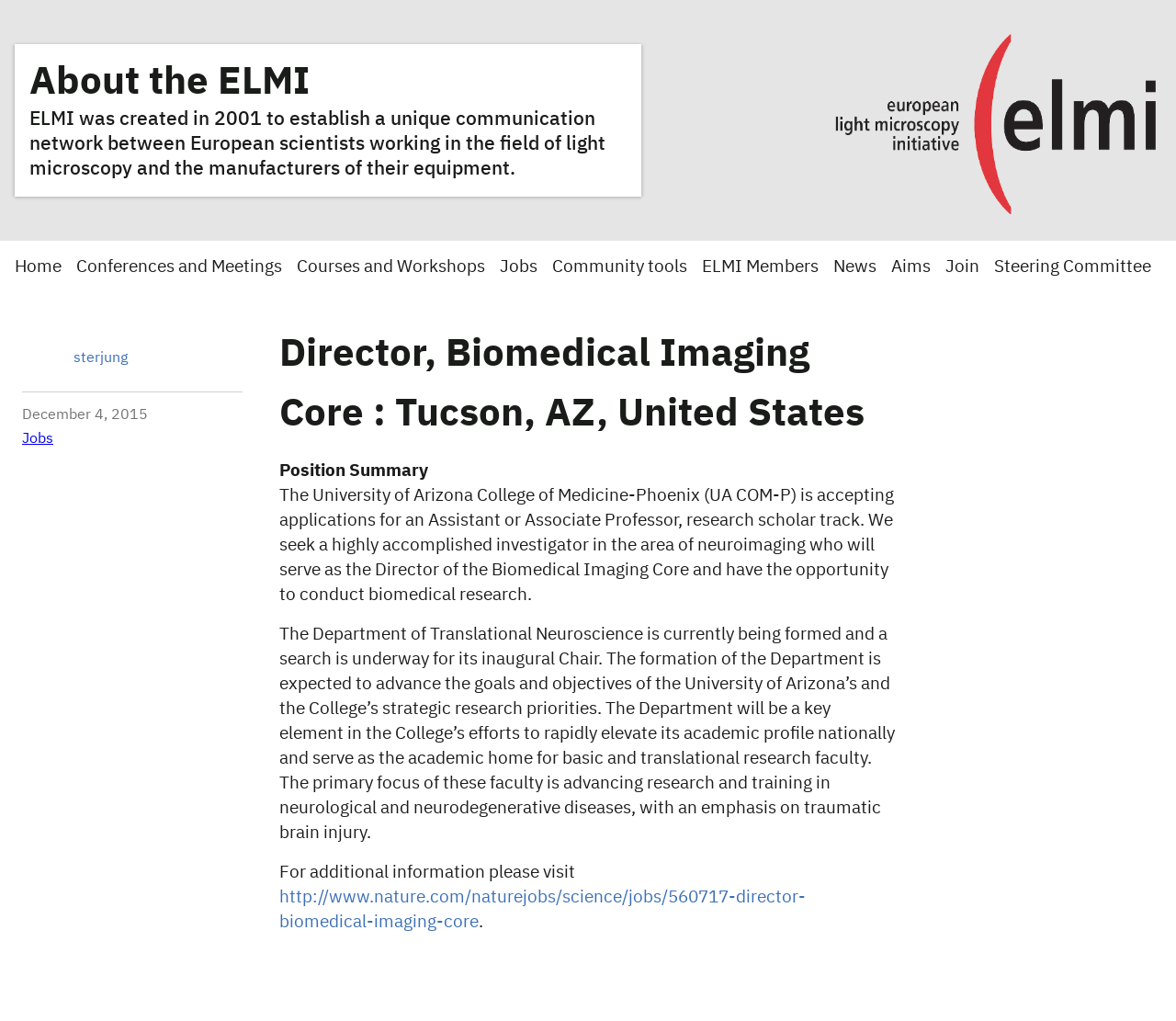Locate the bounding box coordinates of the element to click to perform the following action: 'Click on About the ELMI'. The coordinates should be given as four float values between 0 and 1, in the form of [left, top, right, bottom].

[0.025, 0.062, 0.263, 0.1]